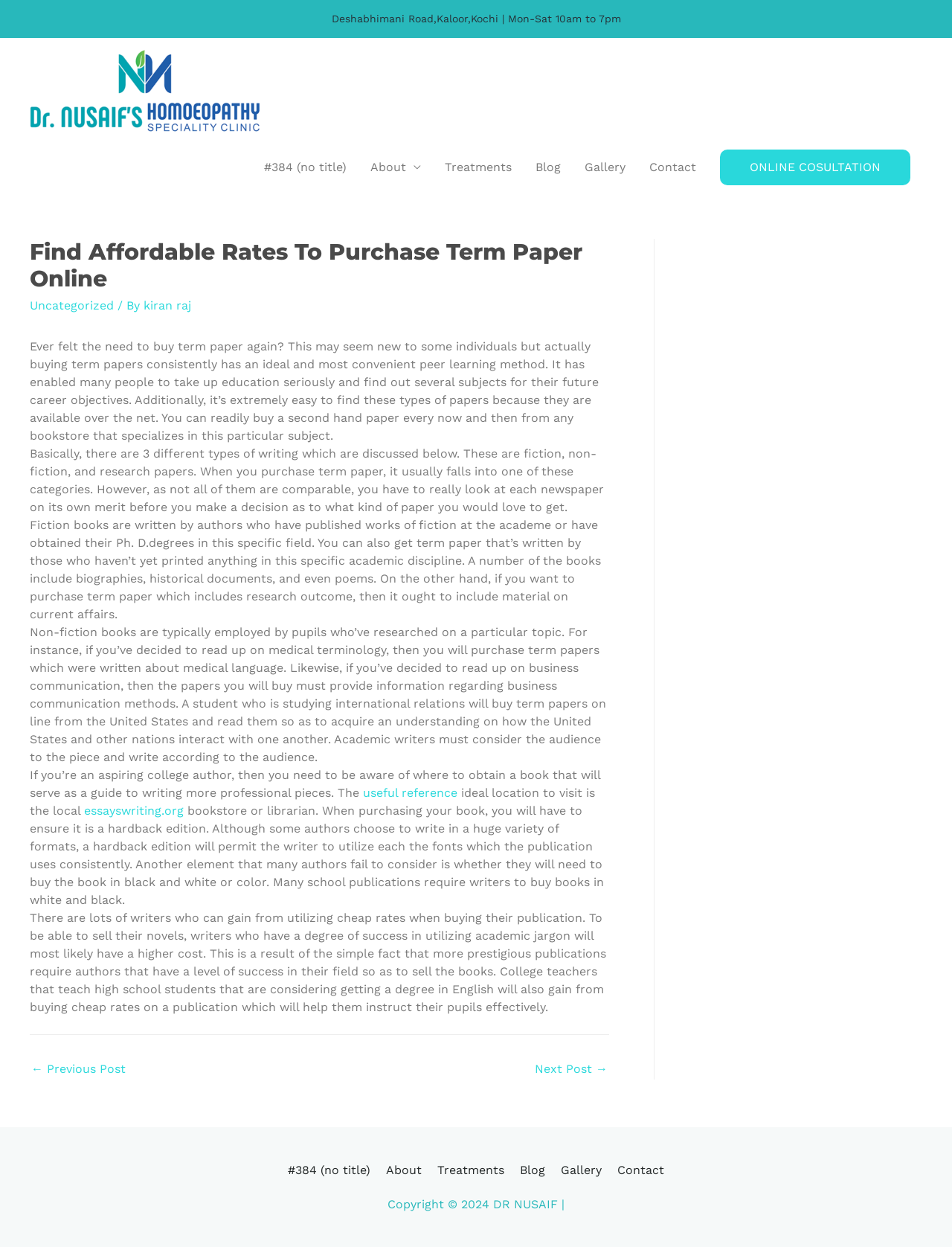Given the element description Next Post →, specify the bounding box coordinates of the corresponding UI element in the format (top-left x, top-left y, bottom-right x, bottom-right y). All values must be between 0 and 1.

[0.562, 0.85, 0.638, 0.865]